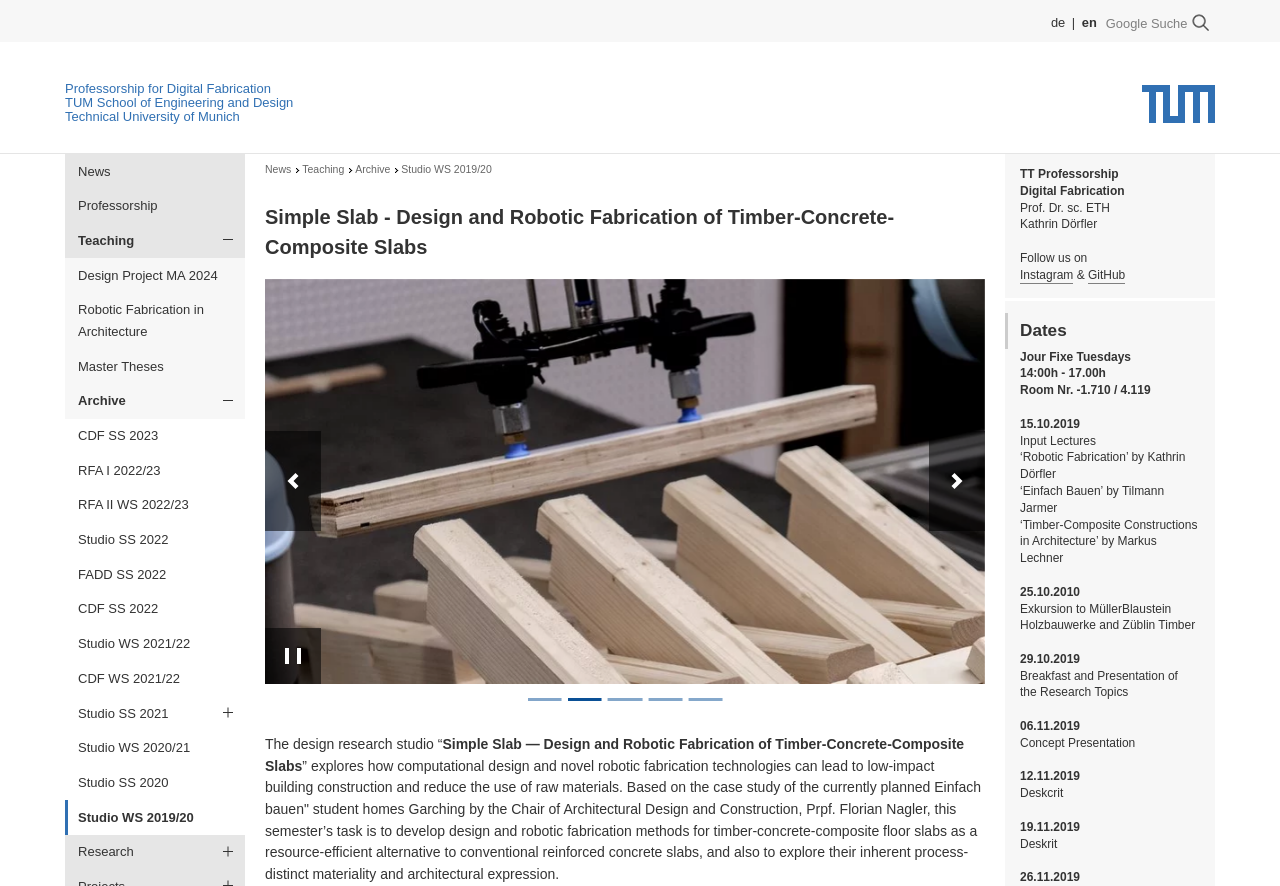What is the topic of the design research studio?
Answer the question with a detailed and thorough explanation.

I found the answer by reading the text on the webpage, which mentions 'The design research studio “Simple Slab ― Design and Robotic Fabrication of Timber-Concrete-Composite Slabs” explores...'. This text suggests that the topic of the design research studio is 'Simple Slab'.